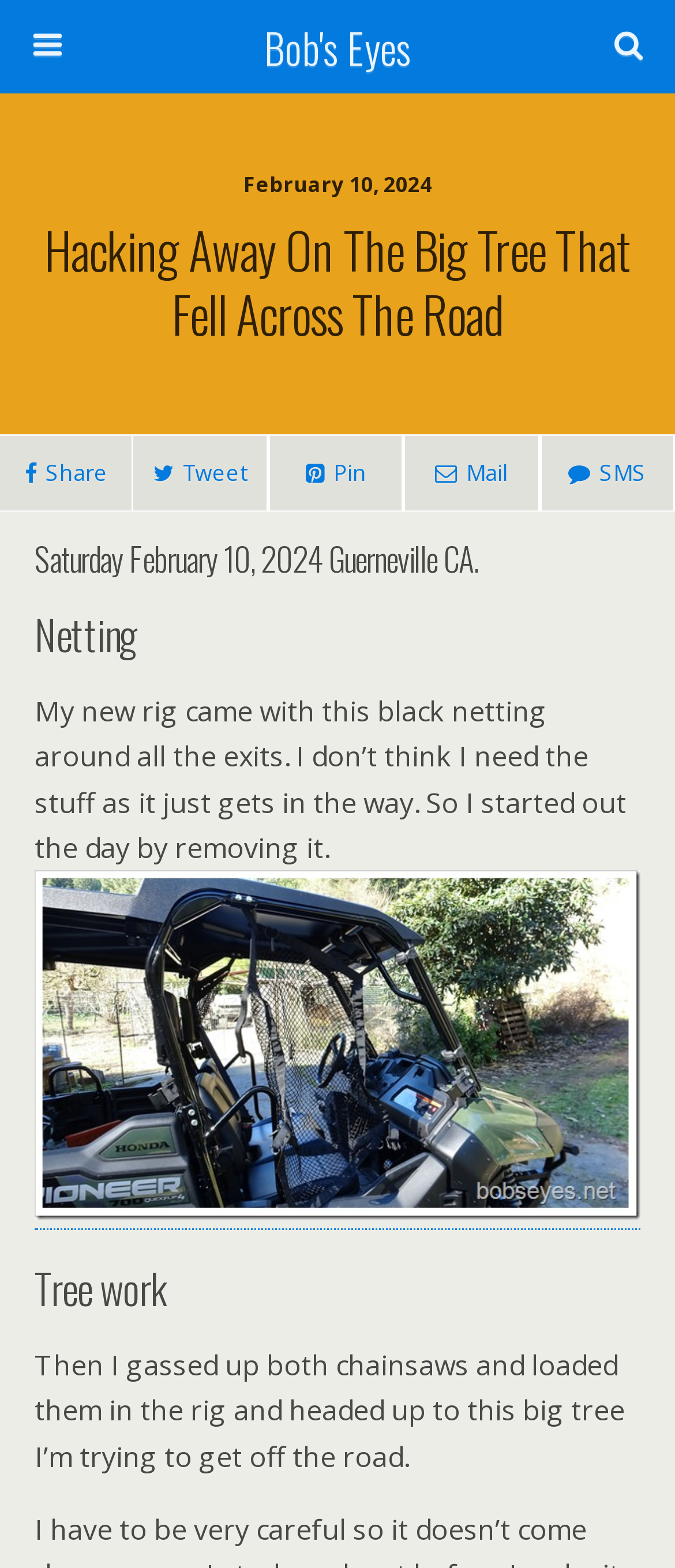What is the author trying to do with the big tree?
Can you give a detailed and elaborate answer to the question?

I found this information by reading the static text element that says 'Then I gassed up both chainsaws and loaded them in the rig and headed up to this big tree I’m trying to get off the road.' which is located in the middle of the webpage.